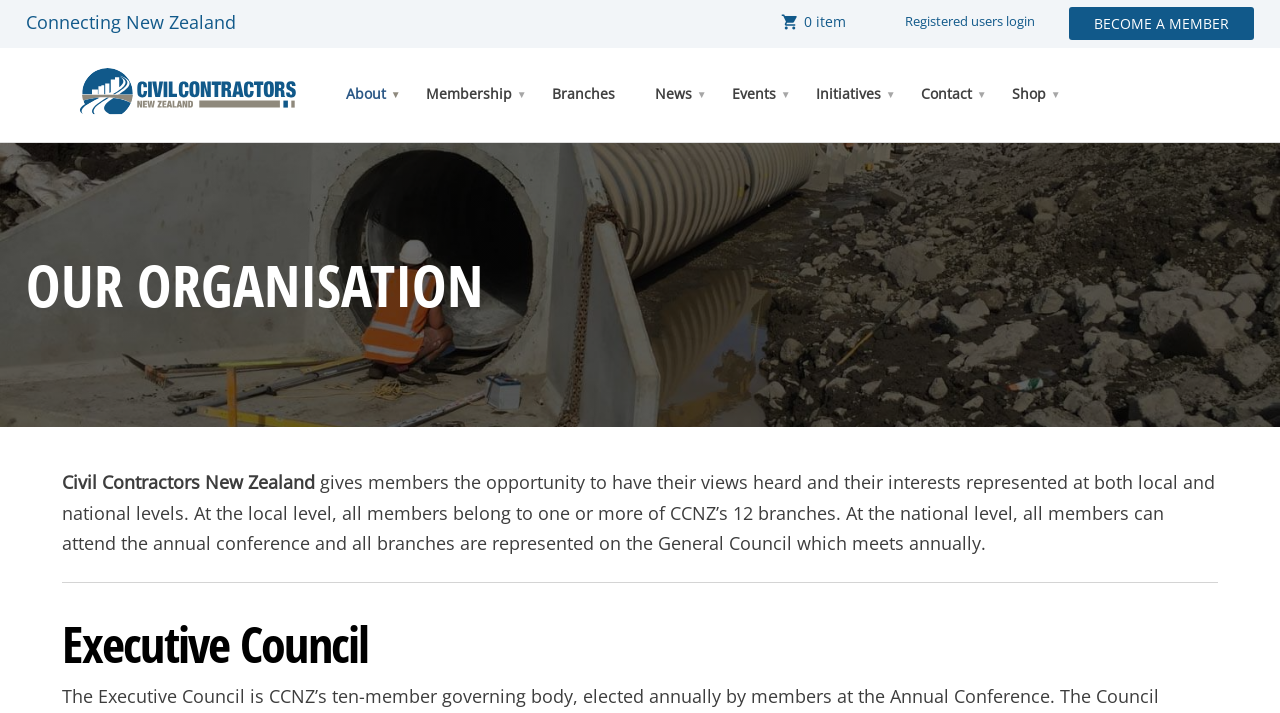Identify the bounding box coordinates of the HTML element based on this description: "Find a Contractor".

[0.704, 0.277, 0.86, 0.333]